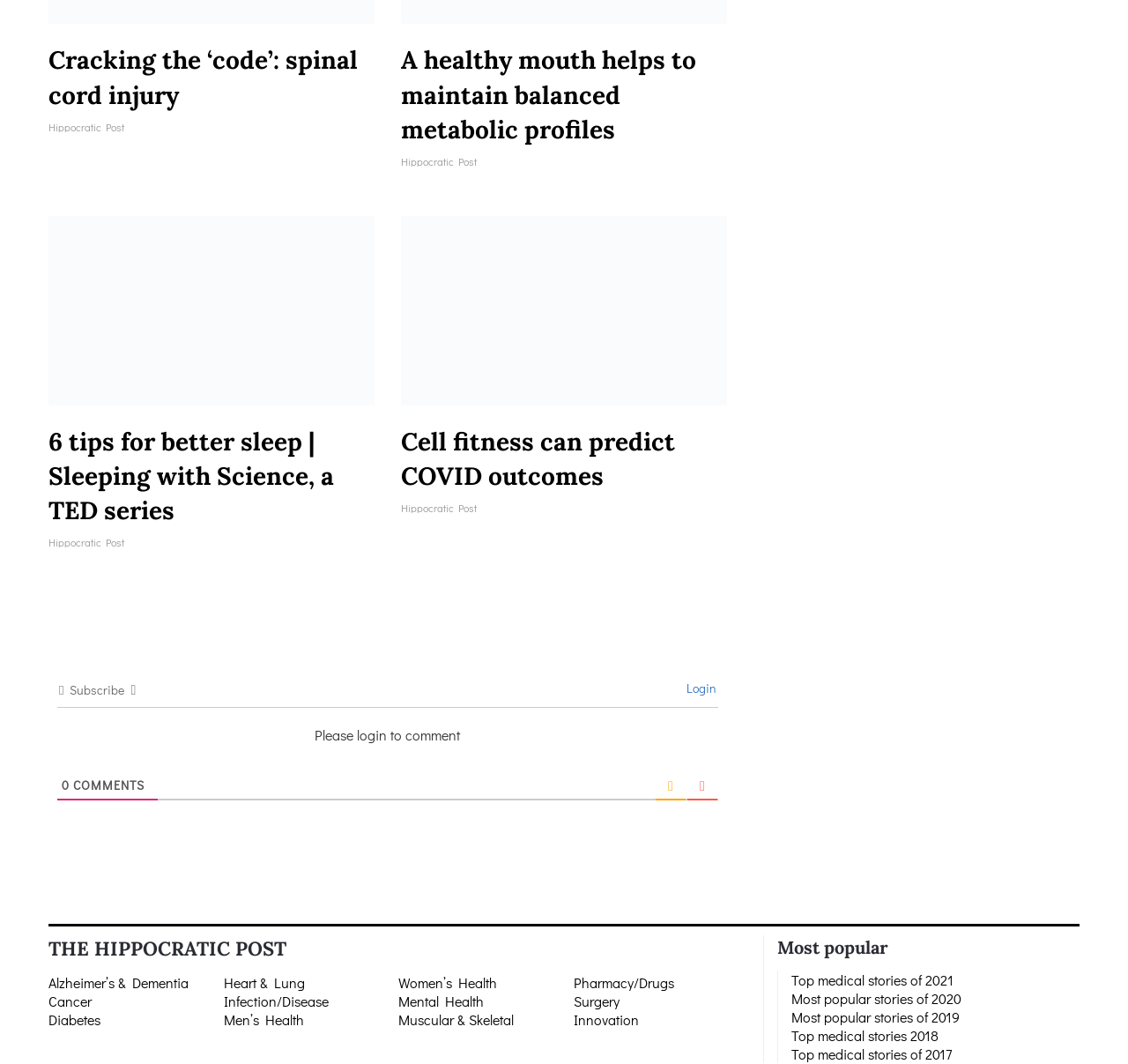Give a concise answer using only one word or phrase for this question:
What is the text of the heading element above the 'Most popular' section?

THE HIPPOCRATIC POST